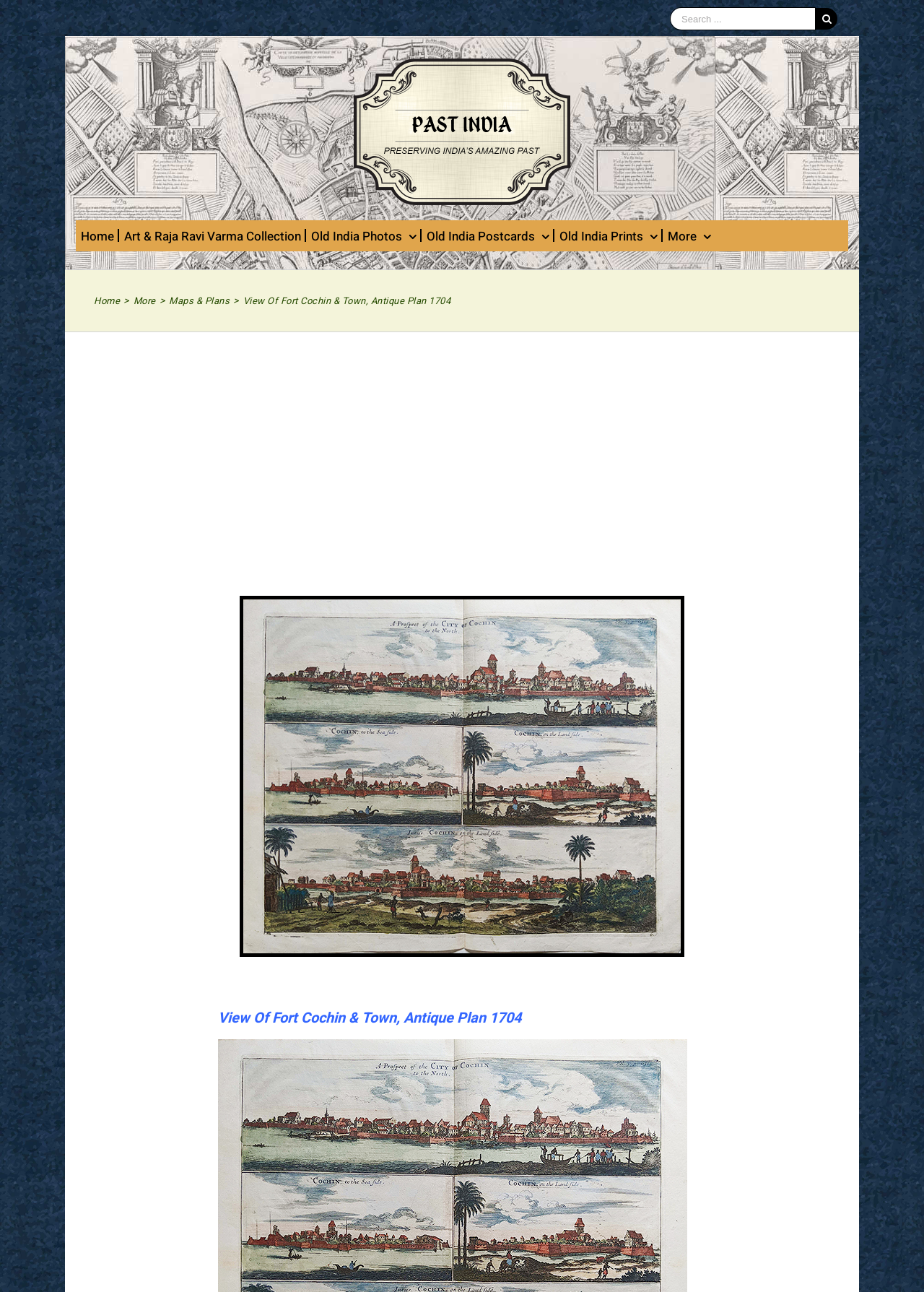What is the purpose of the search bar?
Please provide a full and detailed response to the question.

The search bar is located at the top right corner of the webpage, and it has a placeholder text 'Search...' and a search button with a magnifying glass icon. This suggests that the search bar is used to search for items on the website.